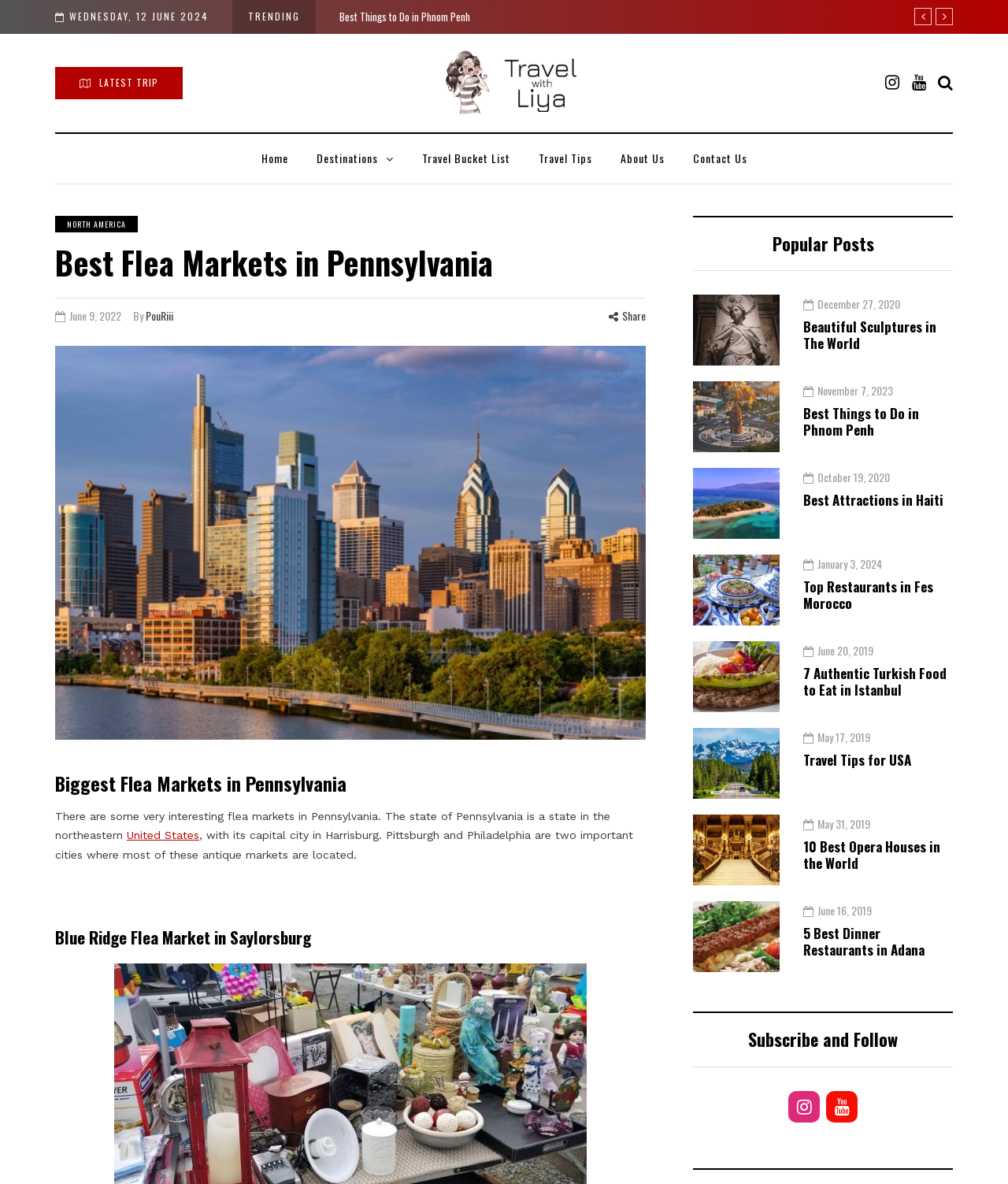Indicate the bounding box coordinates of the element that must be clicked to execute the instruction: "Read about 'Best Flea Markets in Pennsylvania'". The coordinates should be given as four float numbers between 0 and 1, i.e., [left, top, right, bottom].

[0.055, 0.205, 0.523, 0.238]